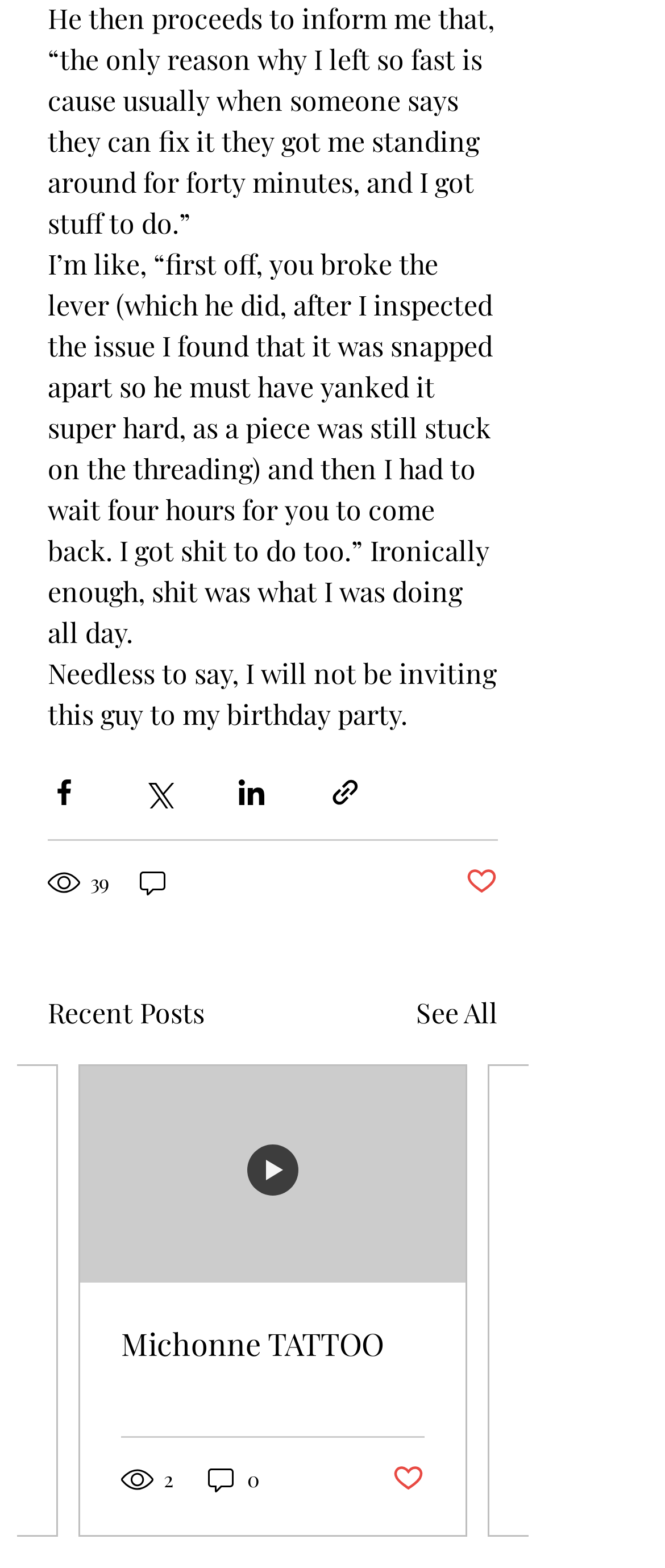Based on the visual content of the image, answer the question thoroughly: What is the number of views for the first post?

I looked at the first post on the webpage and found the text '39 views' below it, which indicates the number of views for that post.